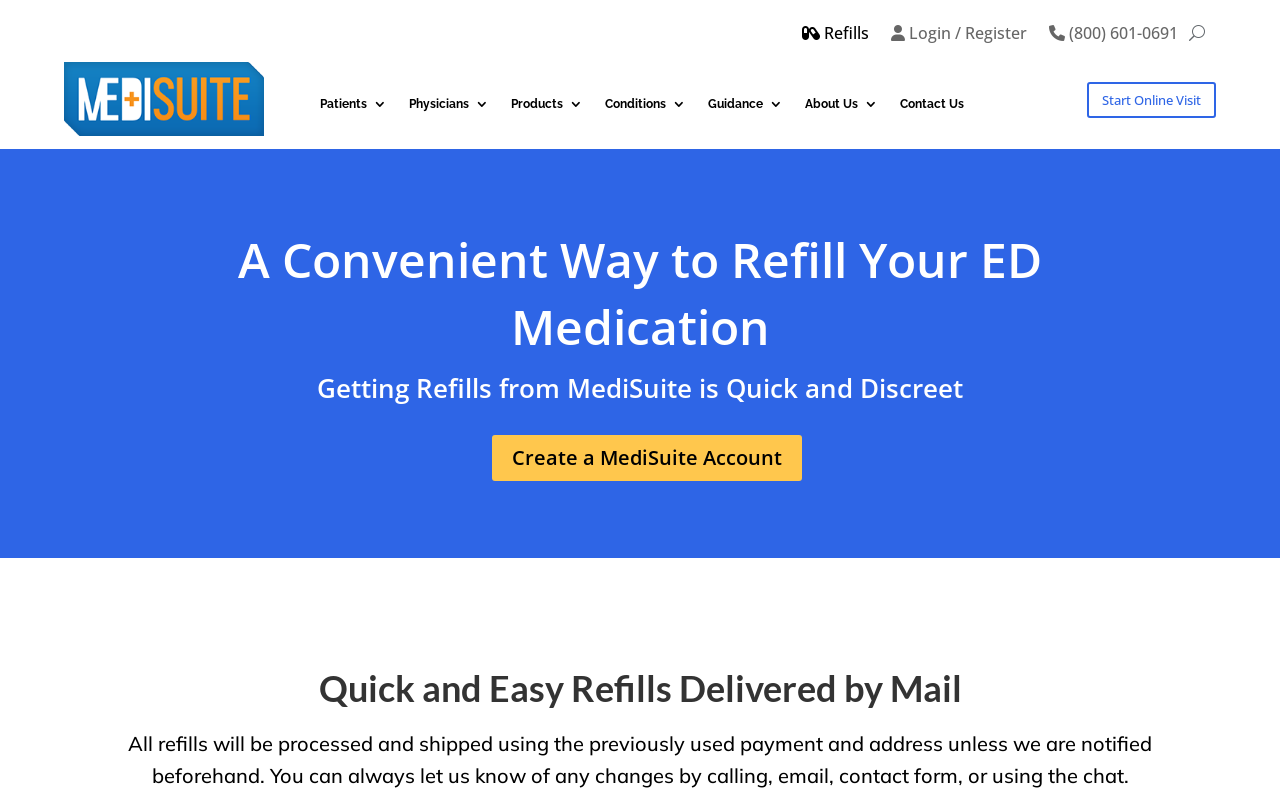Locate the bounding box coordinates of the clickable area to execute the instruction: "Call (800) 601-0691". Provide the coordinates as four float numbers between 0 and 1, represented as [left, top, right, bottom].

[0.82, 0.021, 0.92, 0.052]